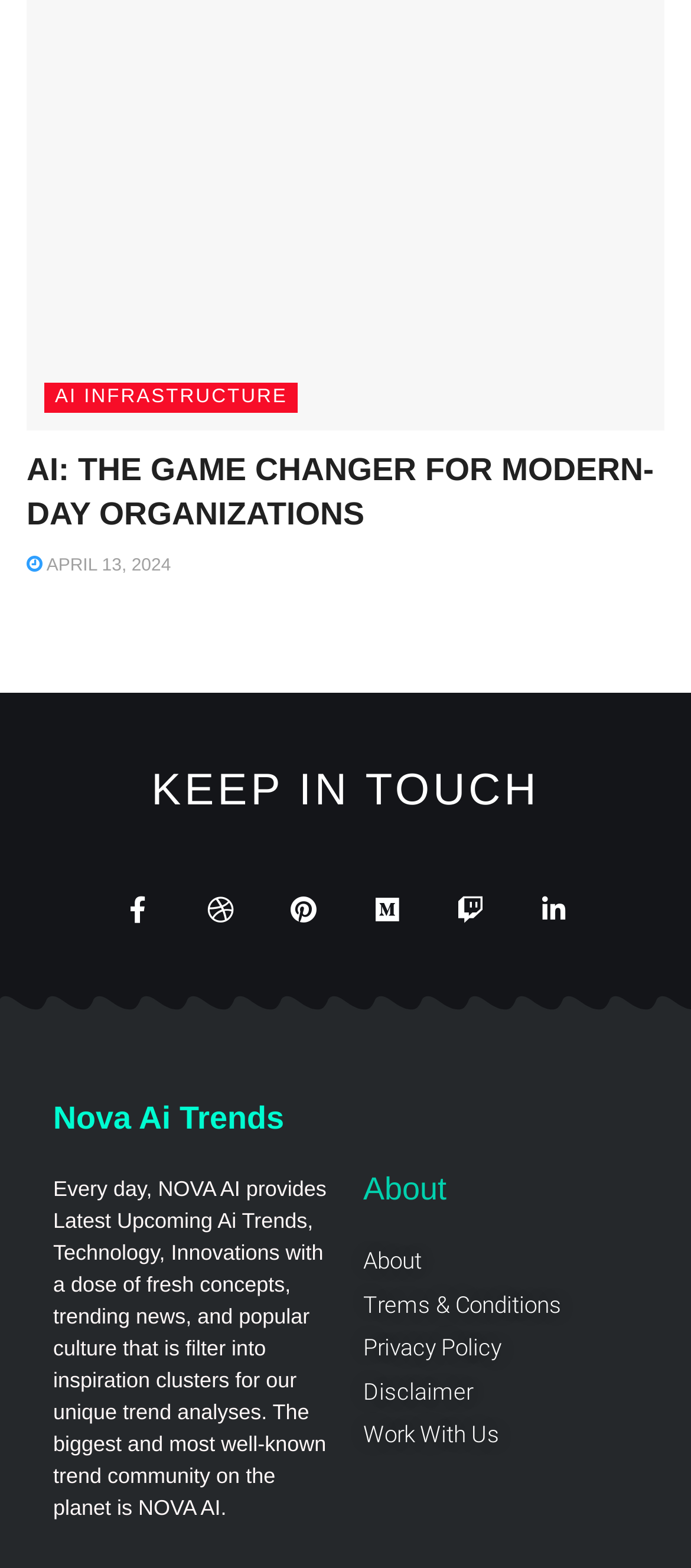Please determine the bounding box coordinates of the element's region to click for the following instruction: "Visit Facebook page".

[0.179, 0.571, 0.218, 0.588]